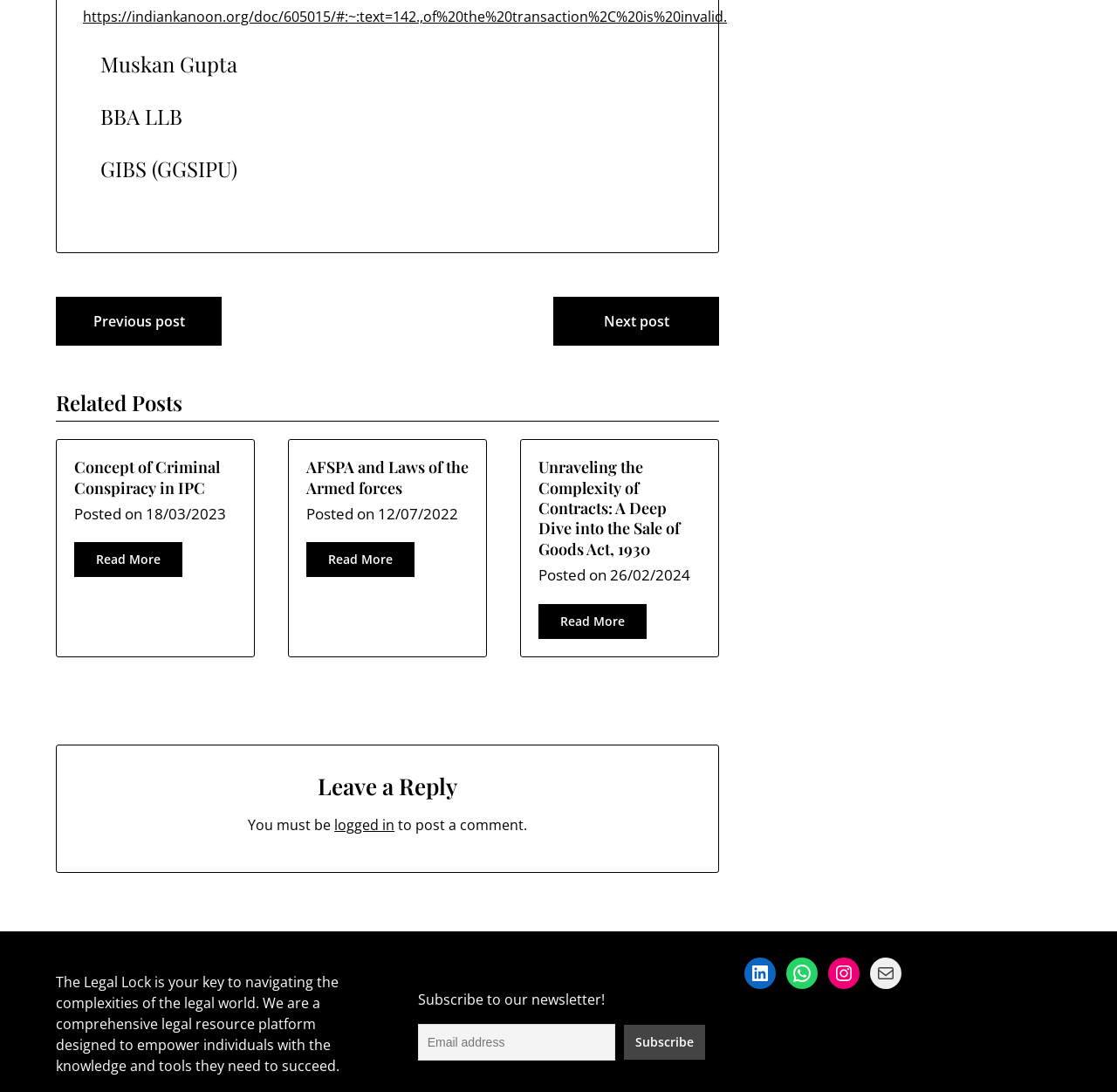What is the author of the first post?
Can you give a detailed and elaborate answer to the question?

The first post is located in the blockquote element with bounding box coordinates [0.074, 0.044, 0.62, 0.169]. Within this element, there are three StaticText elements, and the first one contains the author's name, 'Muskan Gupta'.